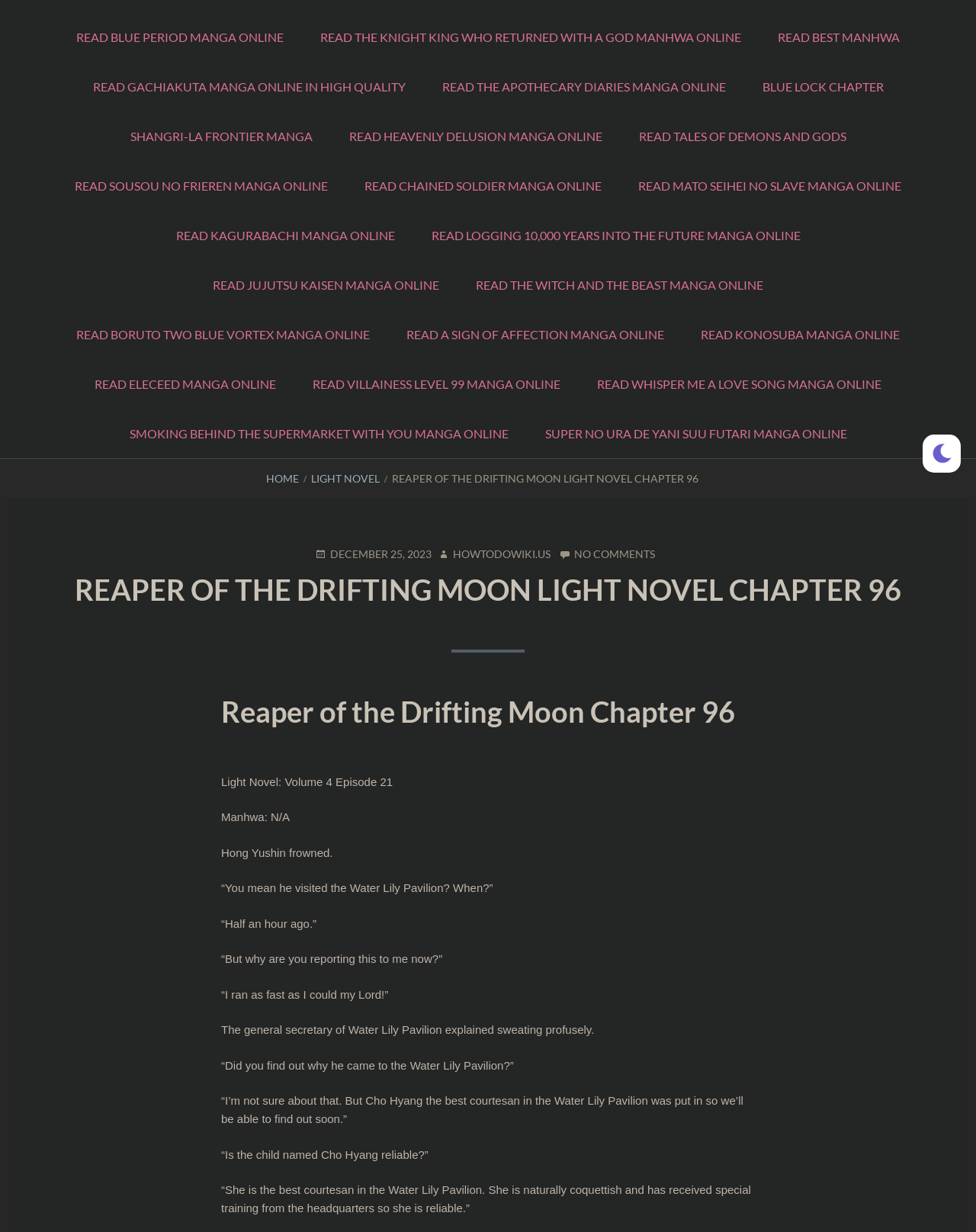Determine the bounding box of the UI component based on this description: "Read Kagurabachi Manga Online". The bounding box coordinates should be four float values between 0 and 1, i.e., [left, top, right, bottom].

[0.161, 0.171, 0.423, 0.211]